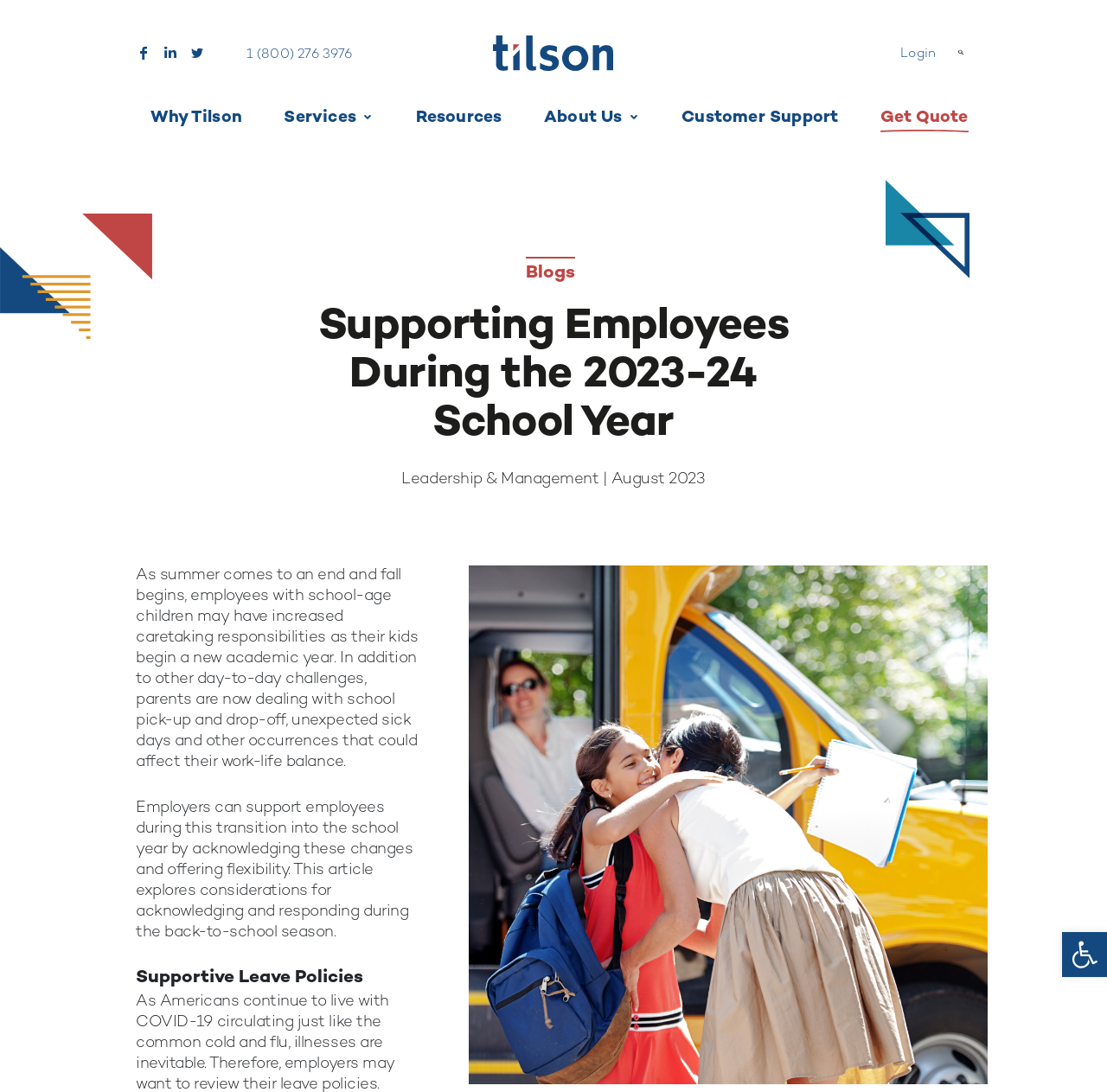Can you show the bounding box coordinates of the region to click on to complete the task described in the instruction: "Read the blog about Supporting Employees During the 2023-24 School Year"?

[0.256, 0.278, 0.744, 0.411]